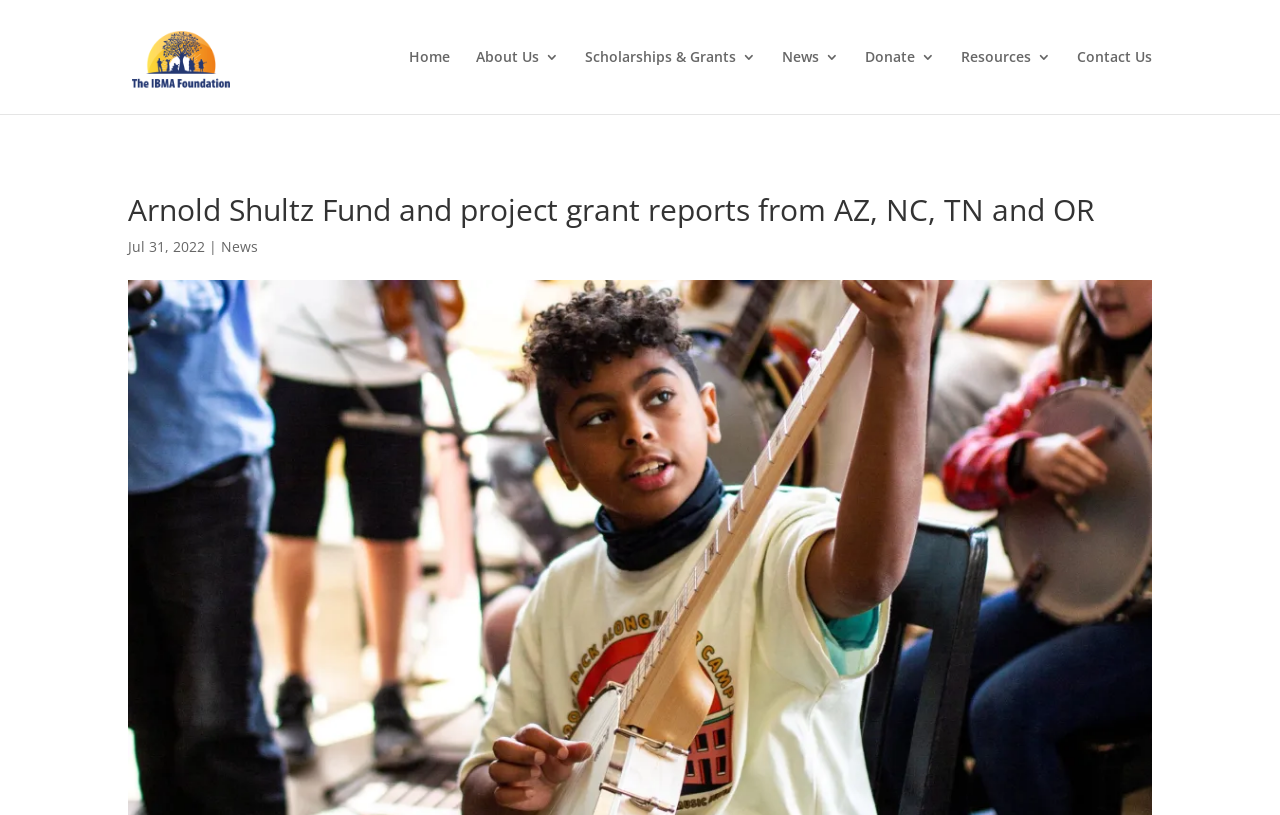Pinpoint the bounding box coordinates of the clickable element needed to complete the instruction: "read News". The coordinates should be provided as four float numbers between 0 and 1: [left, top, right, bottom].

[0.173, 0.291, 0.202, 0.314]